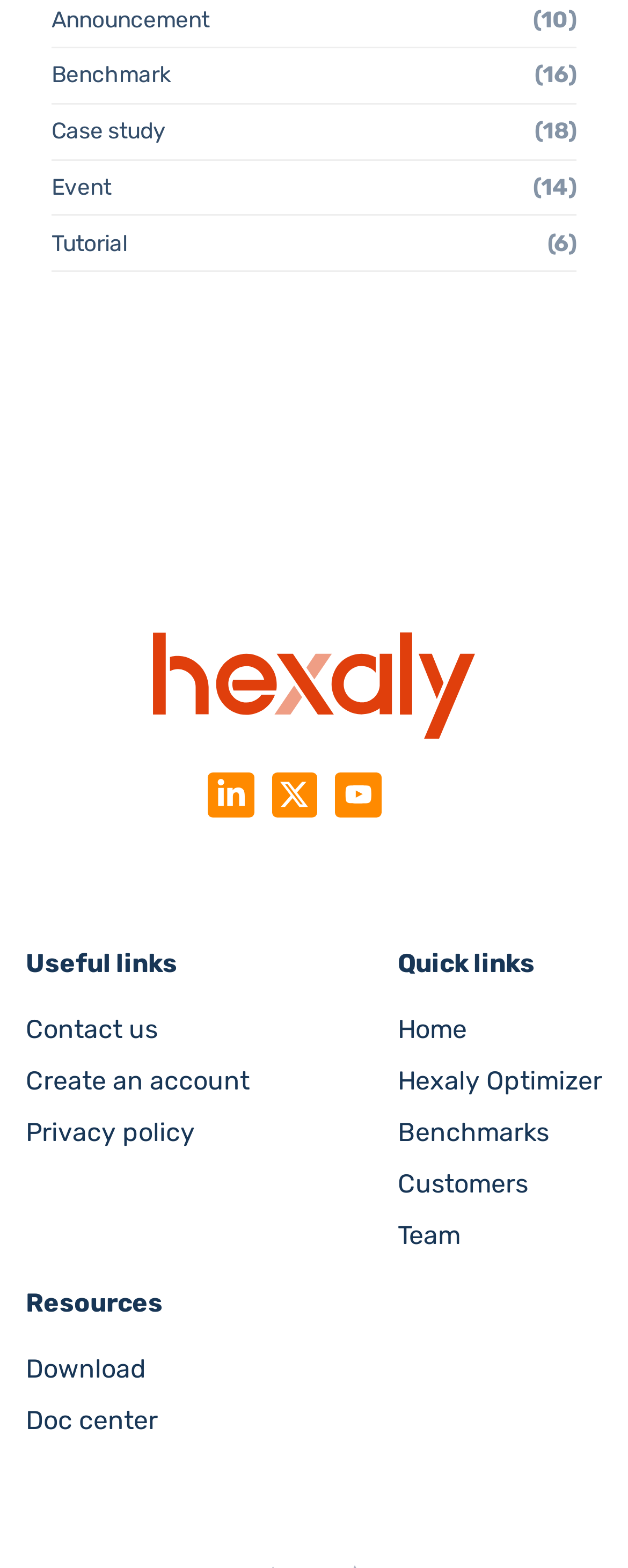What is the logo on the webpage?
Give a single word or phrase answer based on the content of the image.

Hexaly logo